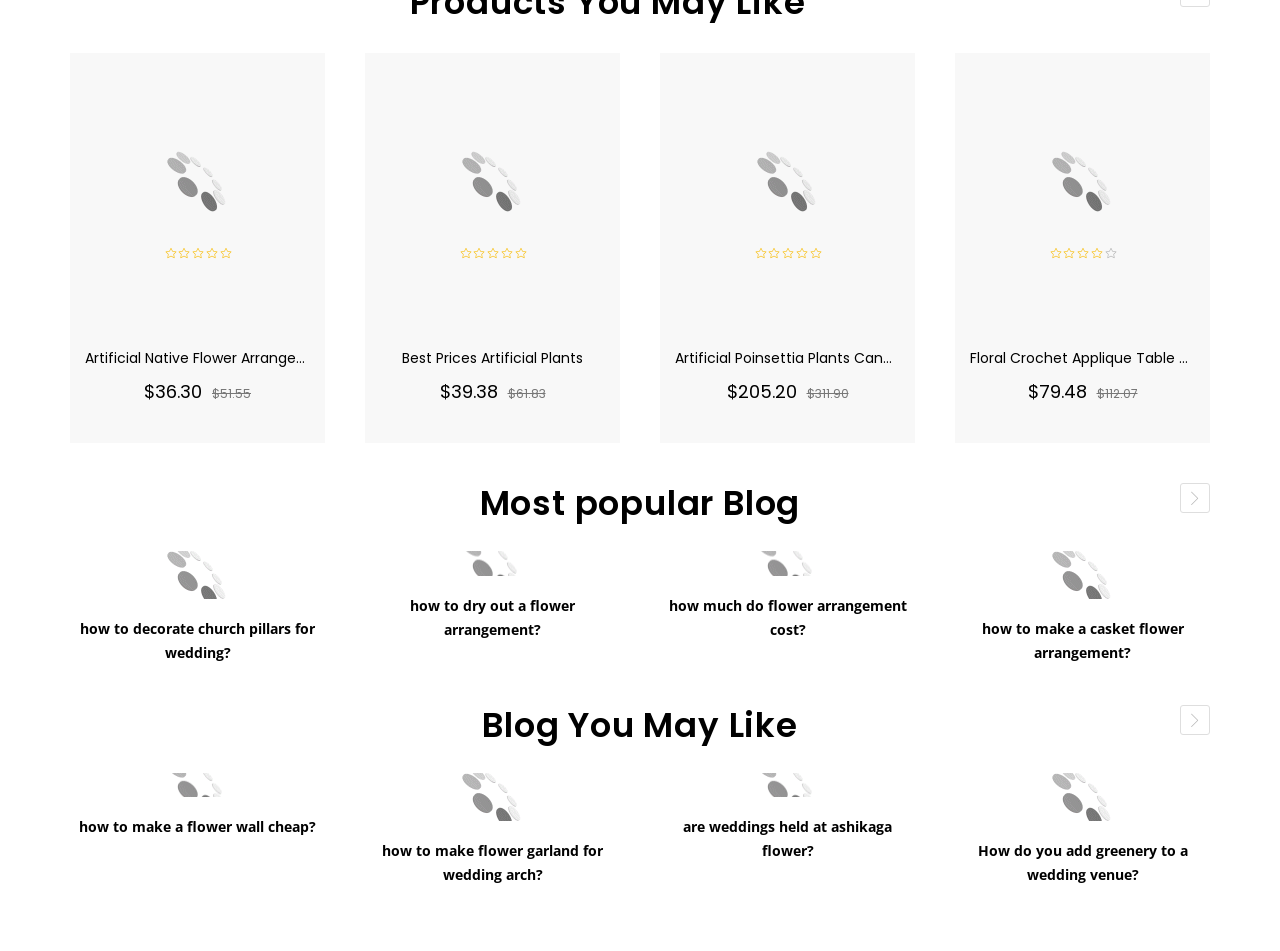What is the title of the second product?
Based on the image, answer the question with a single word or brief phrase.

Best Prices Artificial Plants